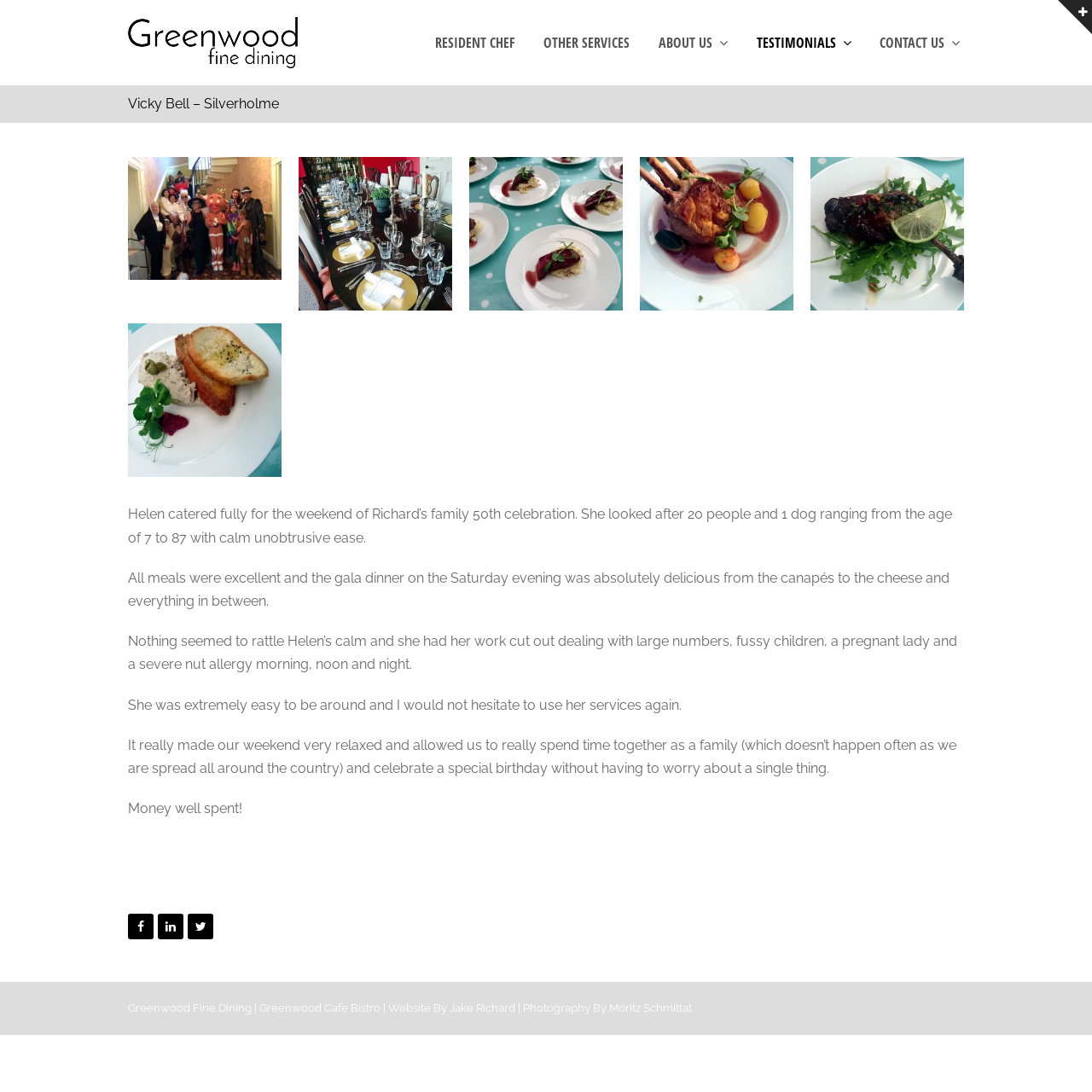Specify the bounding box coordinates (top-left x, top-left y, bottom-right x, bottom-right y) of the UI element in the screenshot that matches this description: Greenwood Cafe Bistro

[0.238, 0.917, 0.348, 0.929]